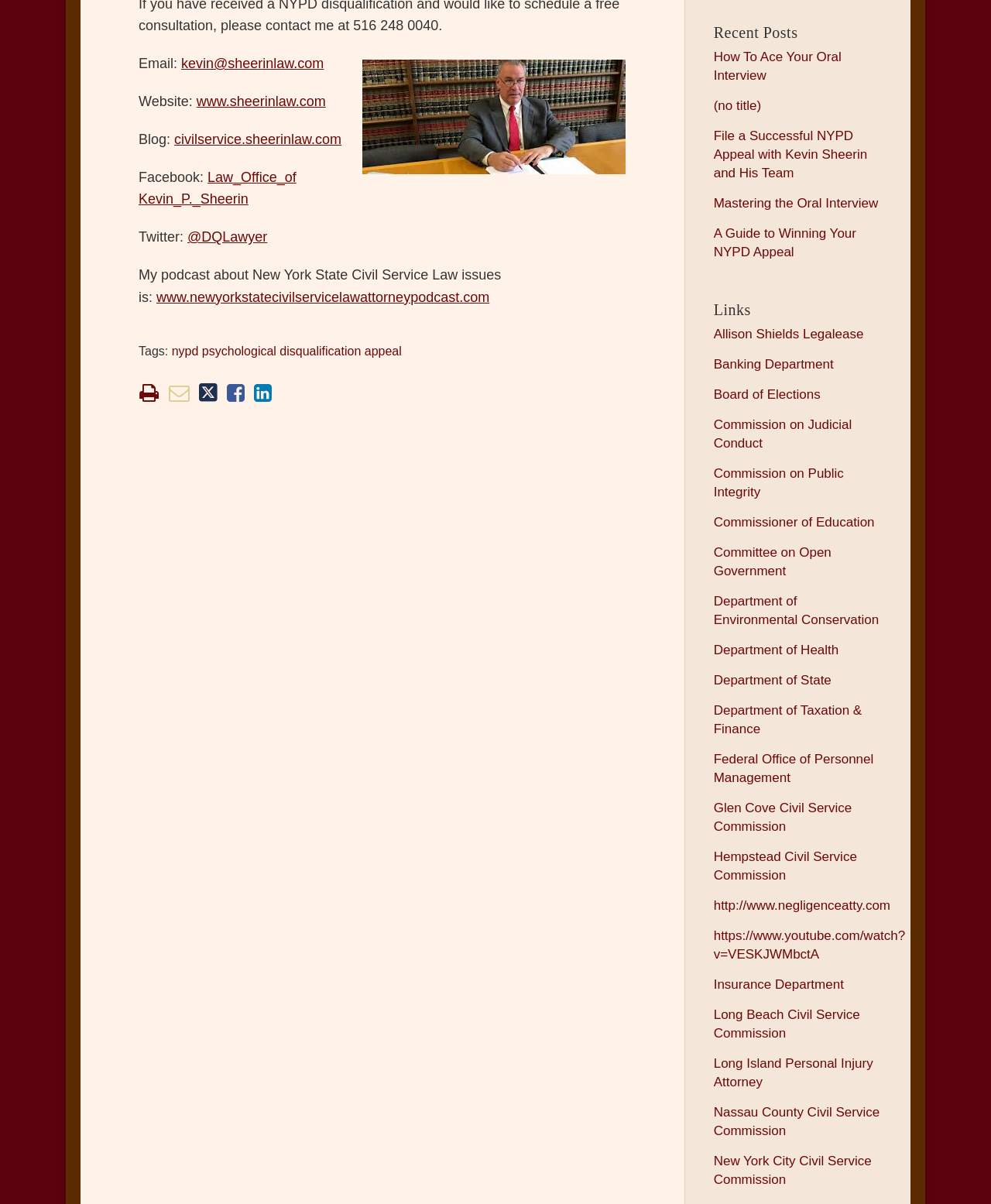Refer to the screenshot and give an in-depth answer to this question: What is the title of the first recent post?

I found the title of the first recent post by looking at the link element with the text 'How To Ace Your Oral Interview' under the heading 'Recent Posts'.